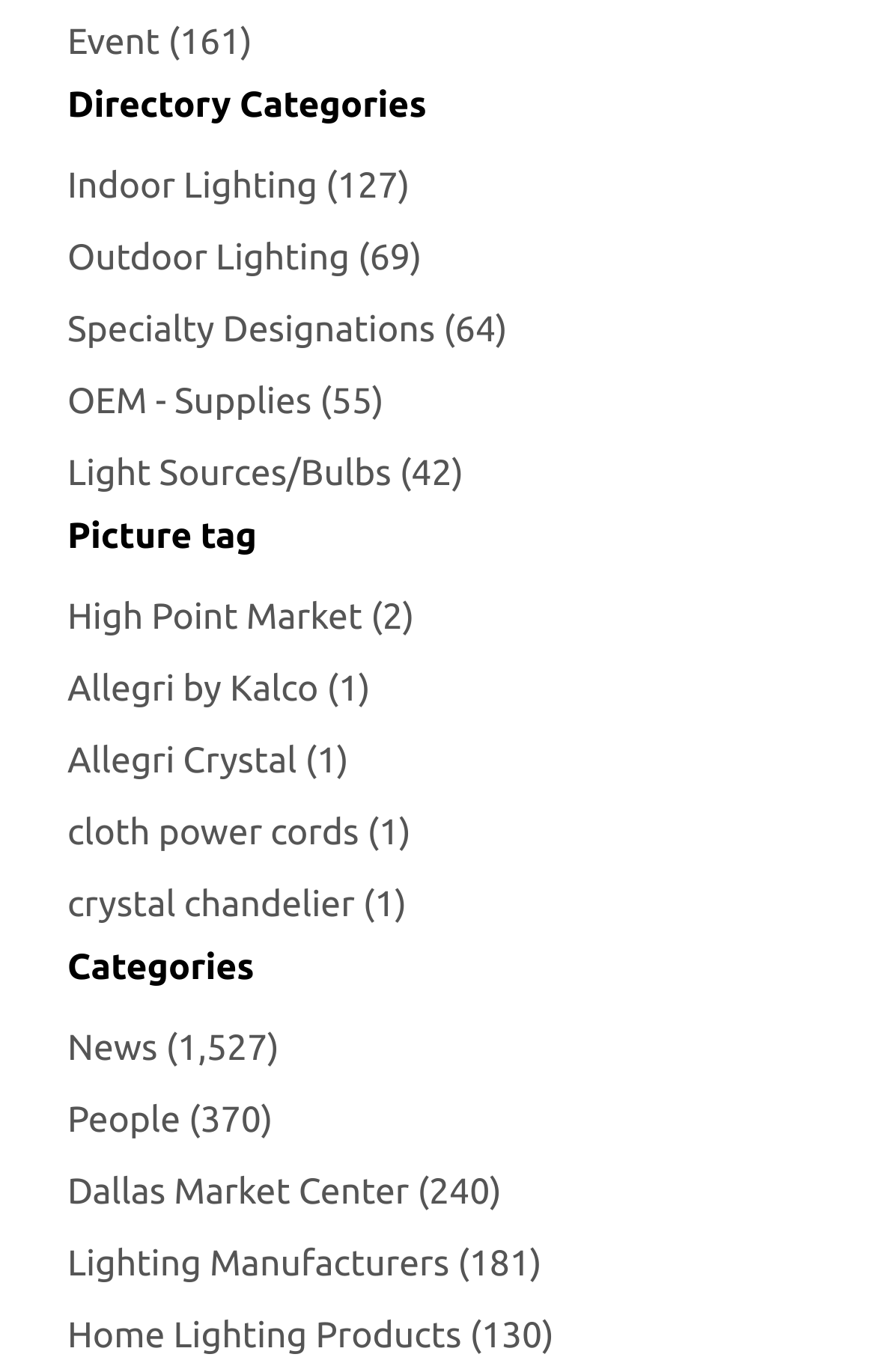Pinpoint the bounding box coordinates of the clickable area necessary to execute the following instruction: "Visit Dallas Market Center". The coordinates should be given as four float numbers between 0 and 1, namely [left, top, right, bottom].

[0.077, 0.847, 0.572, 0.893]